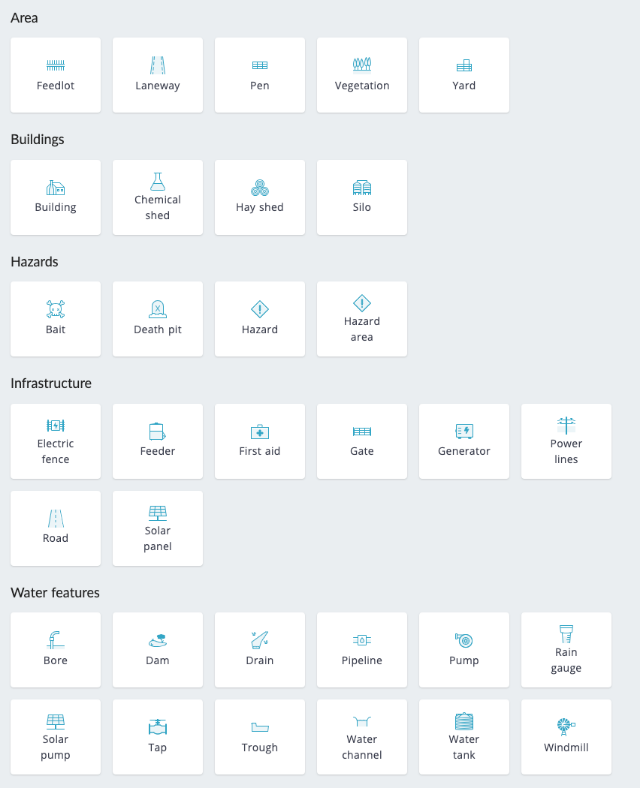Provide a brief response to the question below using a single word or phrase: 
What is the purpose of the visual?

guide for farm mapping